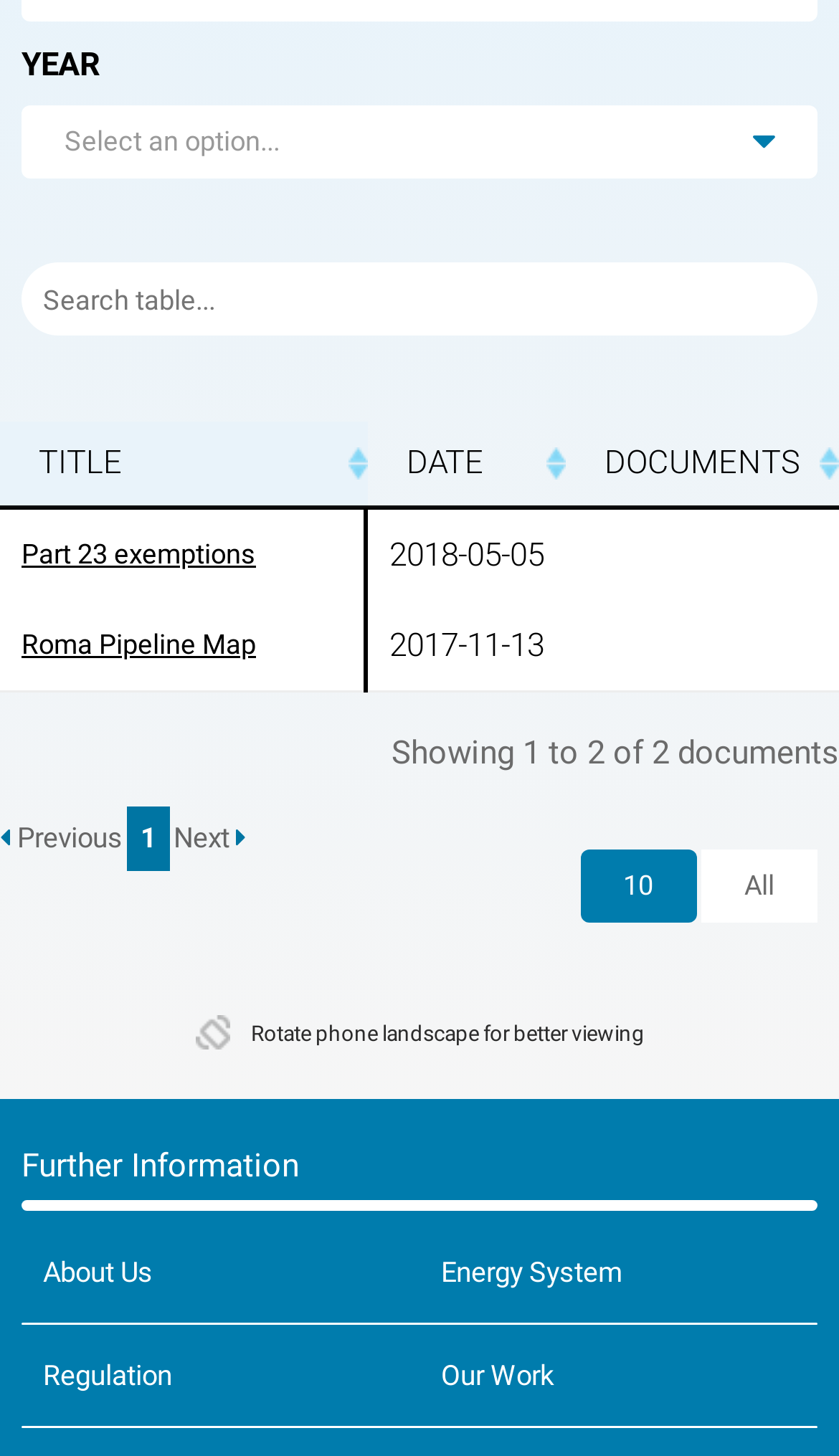Analyze the image and answer the question with as much detail as possible: 
How many documents are shown?

I counted the number of rows in the table, and there are 2 rows, each representing a document.